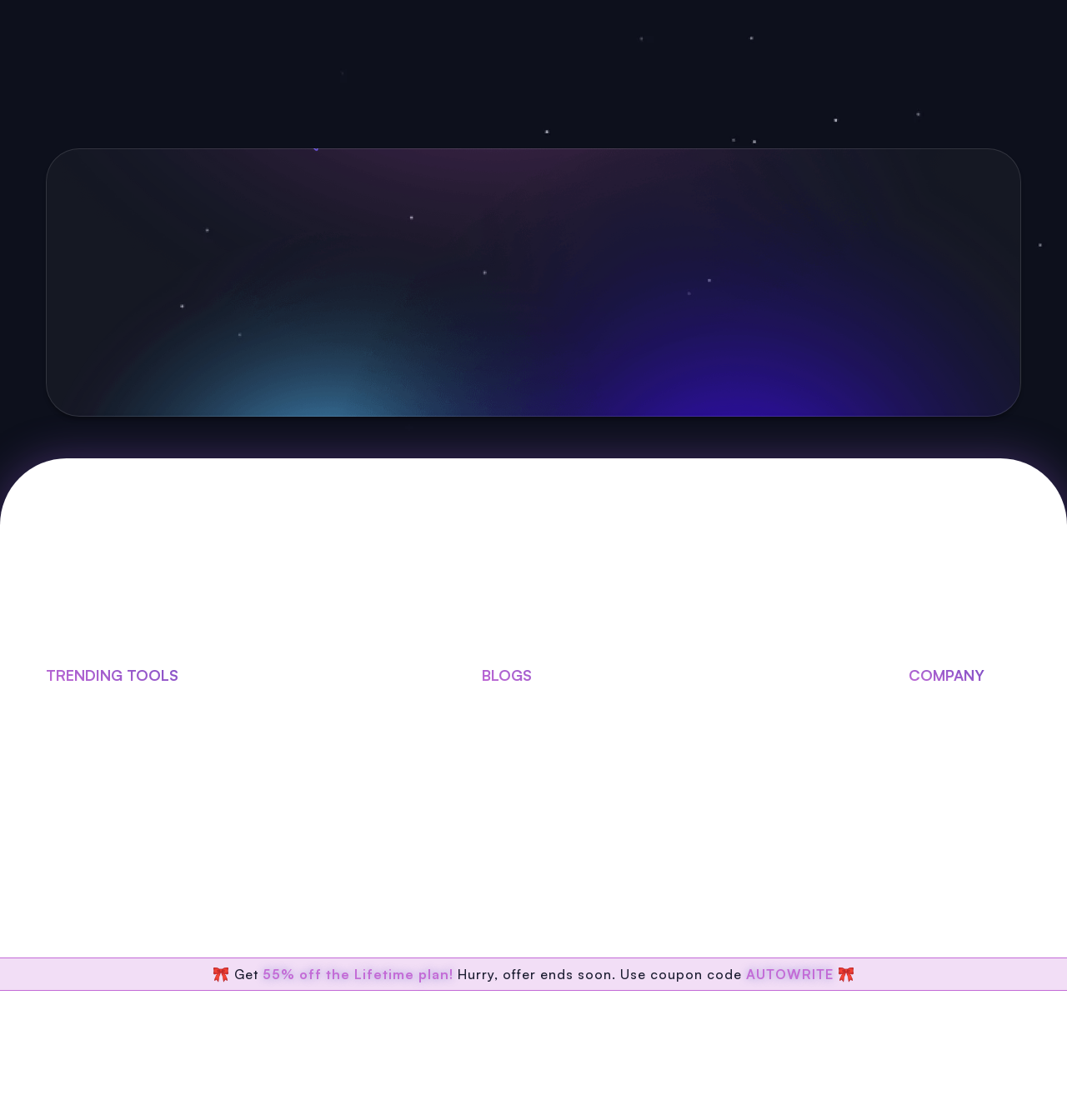Pinpoint the bounding box coordinates of the clickable element needed to complete the instruction: "Get AssignmentAI Writing Assistant App On Google Play". The coordinates should be provided as four float numbers between 0 and 1: [left, top, right, bottom].

[0.043, 0.569, 0.184, 0.572]